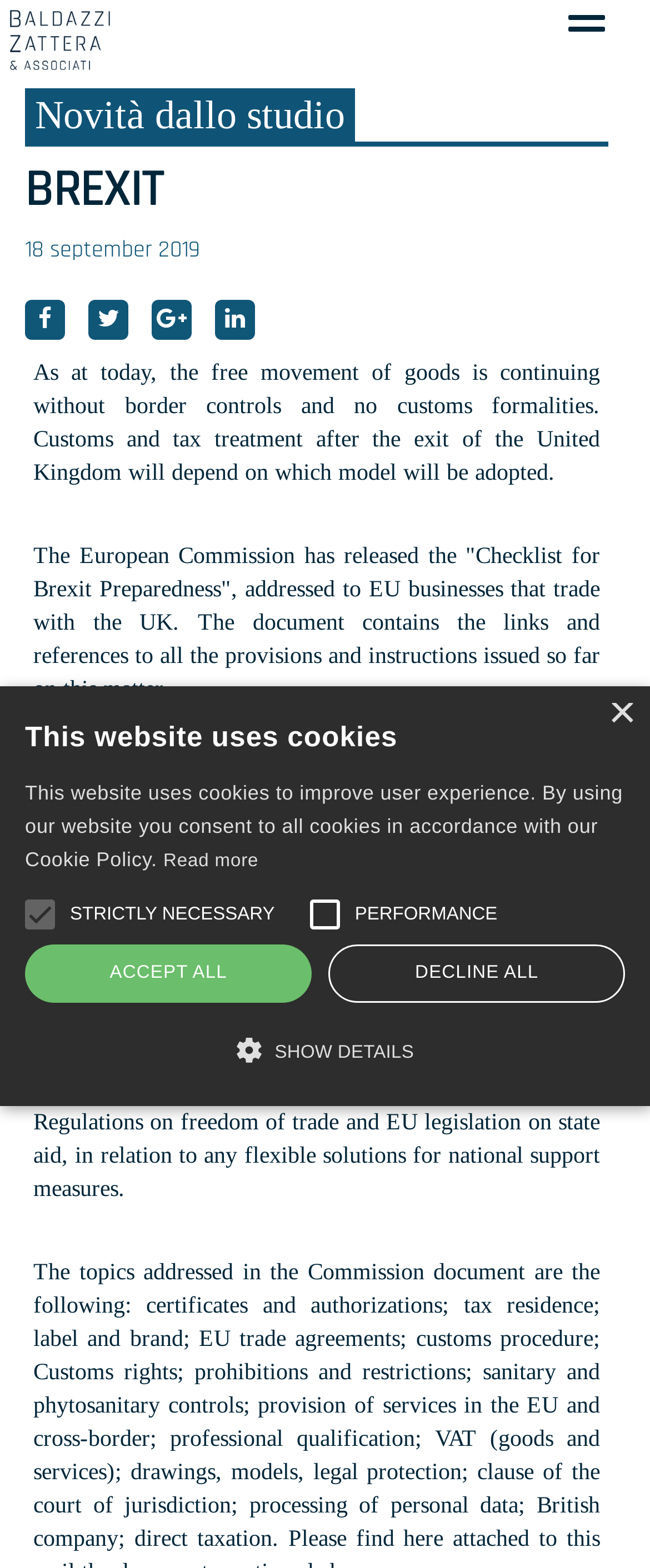What is the name of the studio mentioned on the webpage?
Based on the image, answer the question in a detailed manner.

The name of the studio is mentioned at the top of the webpage, and it is also associated with an image and a link.